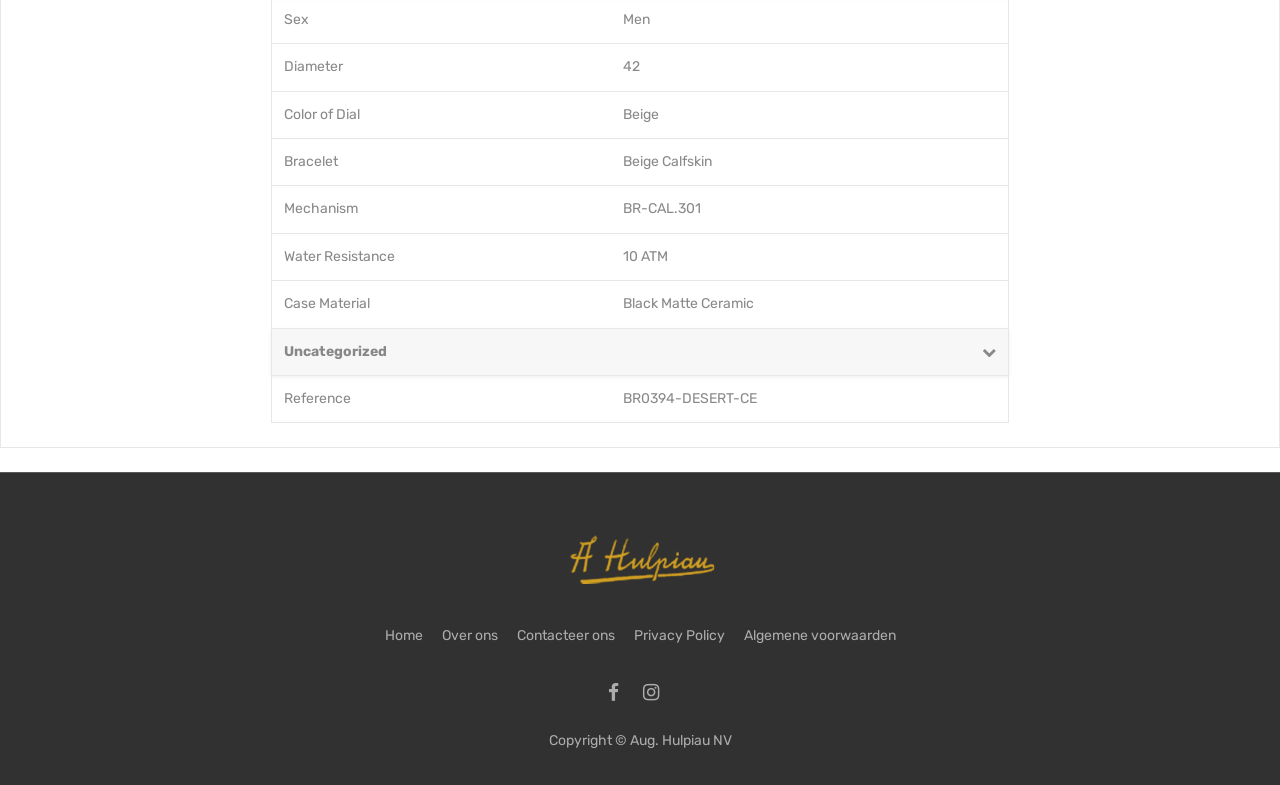Given the element description, predict the bounding box coordinates in the format (top-left x, top-left y, bottom-right x, bottom-right y), using floating point numbers between 0 and 1: Home

[0.3, 0.798, 0.33, 0.82]